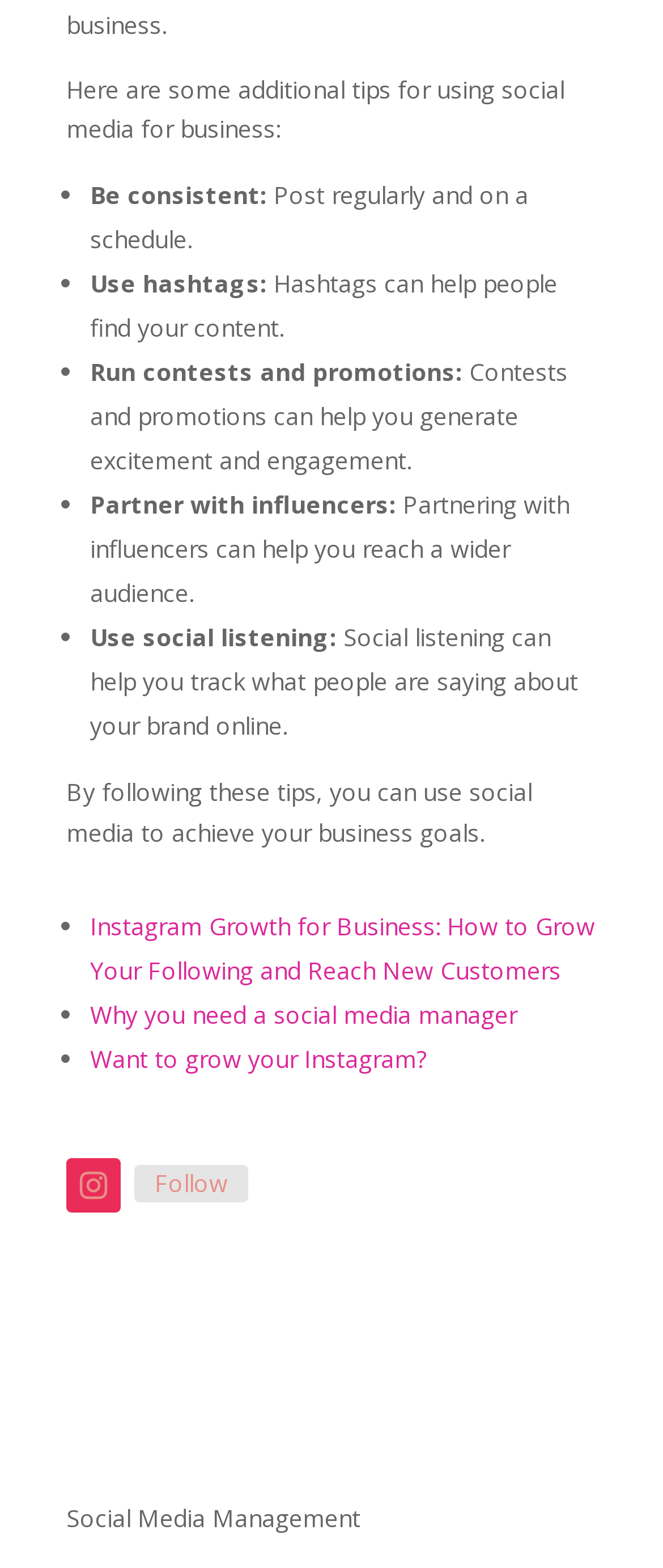Locate the UI element that matches the description Want to grow your Instagram? in the webpage screenshot. Return the bounding box coordinates in the format (top-left x, top-left y, bottom-right x, bottom-right y), with values ranging from 0 to 1.

[0.136, 0.665, 0.644, 0.685]